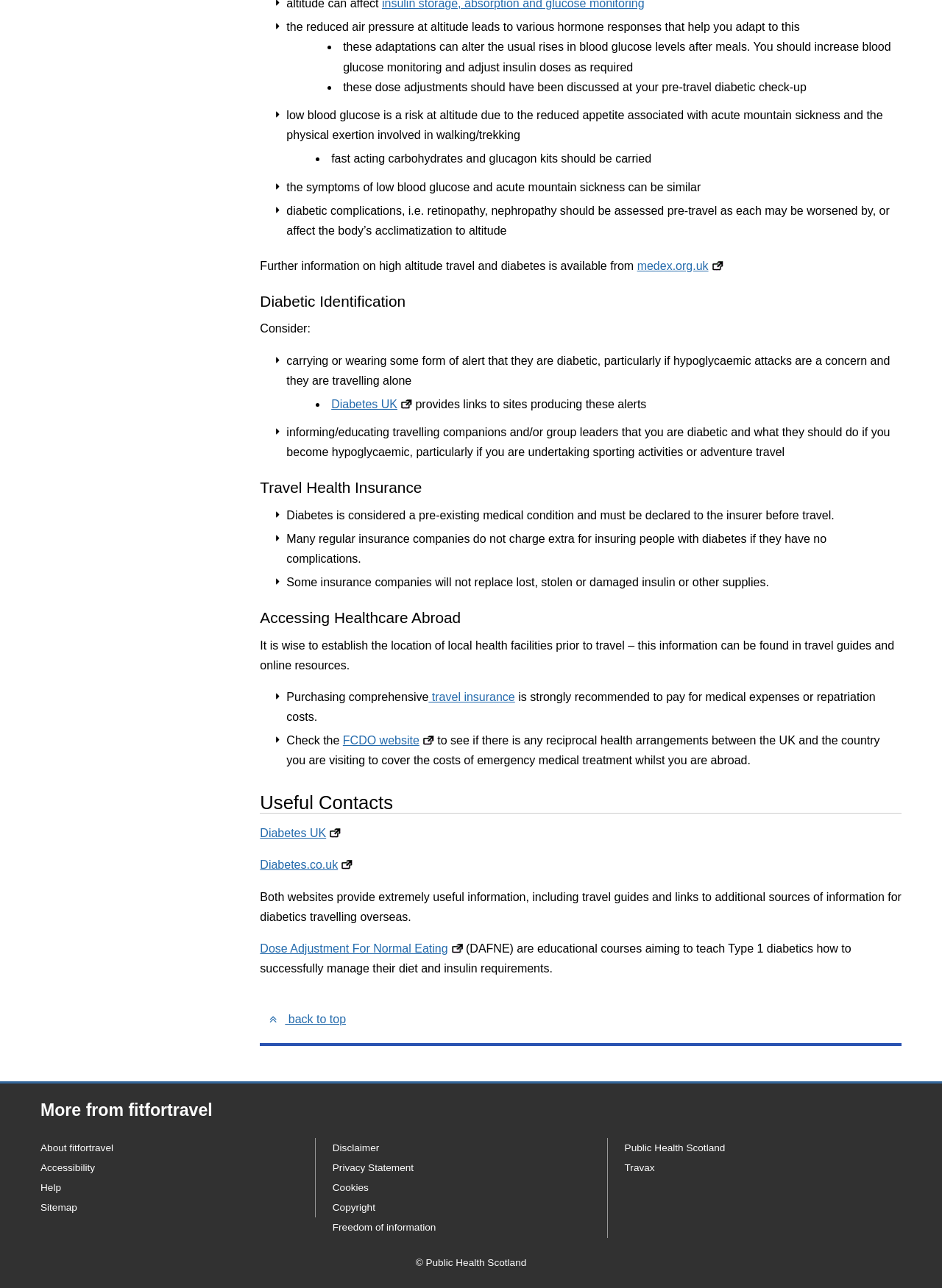Given the element description Copyright, predict the bounding box coordinates for the UI element in the webpage screenshot. The format should be (top-left x, top-left y, bottom-right x, bottom-right y), and the values should be between 0 and 1.

[0.353, 0.933, 0.398, 0.942]